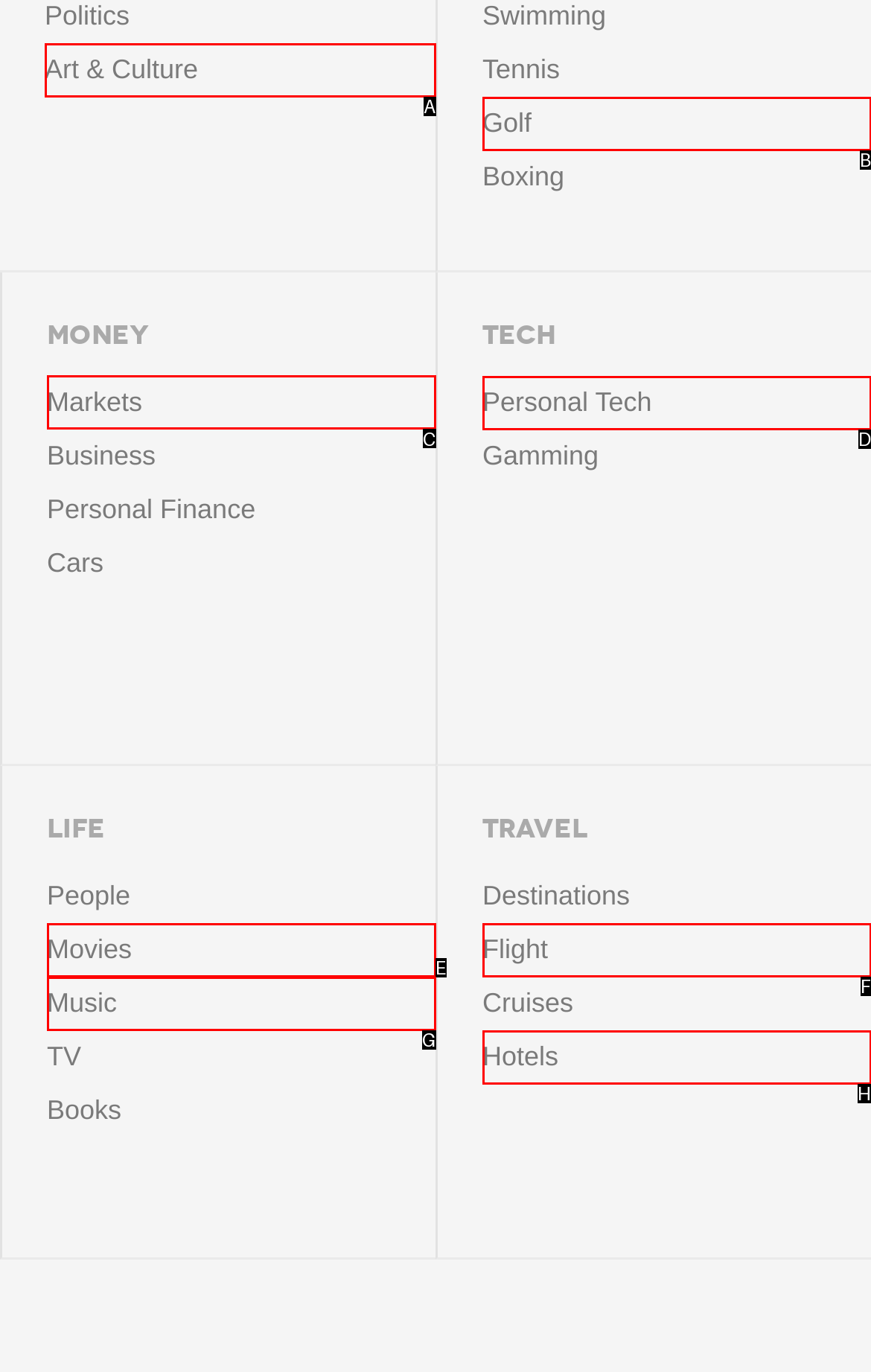Select the appropriate HTML element that needs to be clicked to execute the following task: View Markets. Respond with the letter of the option.

C